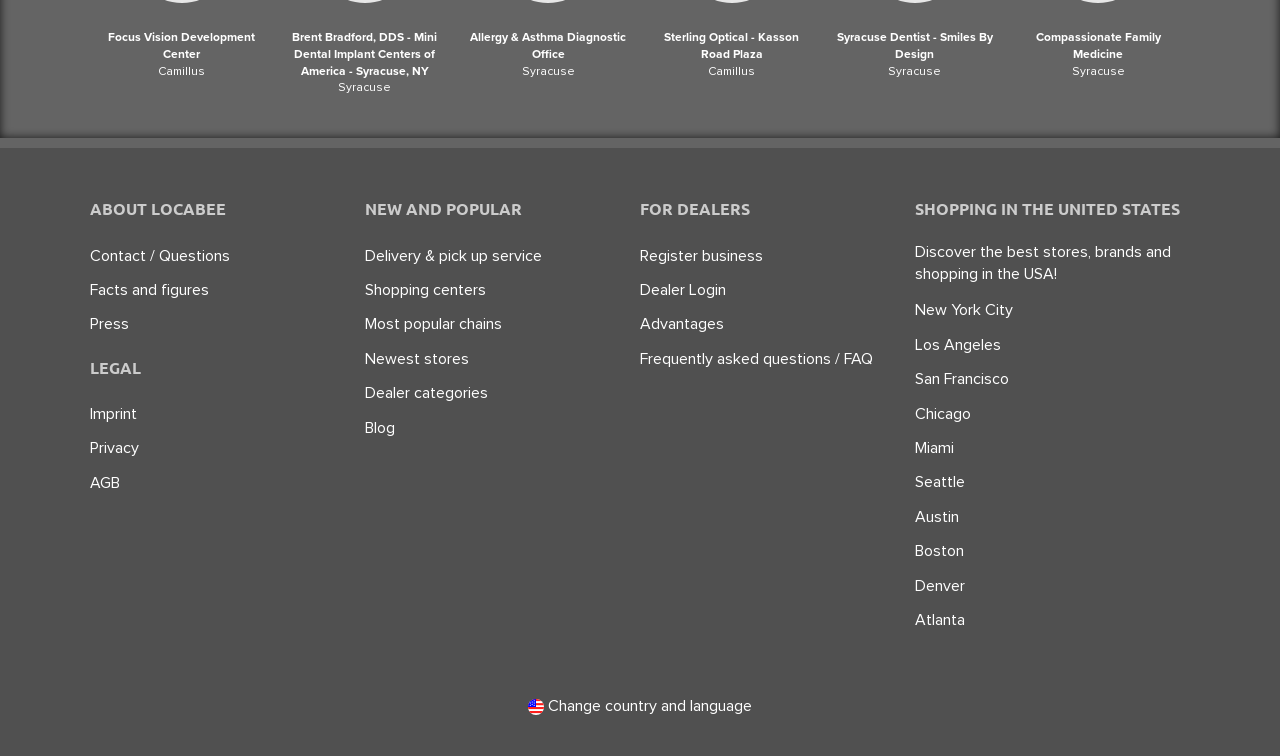Ascertain the bounding box coordinates for the UI element detailed here: "Compassionate Family MedicineSyracuse". The coordinates should be provided as [left, top, right, bottom] with each value being a float between 0 and 1.

[0.809, 0.02, 0.907, 0.103]